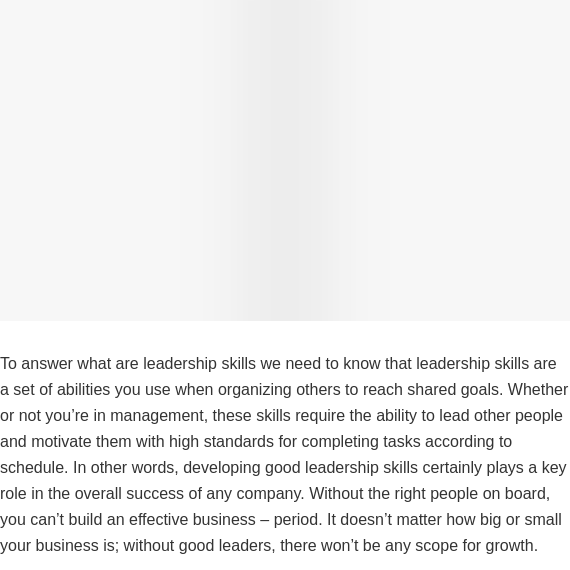What is the consequence of lacking strong leaders in an organization?
Using the details from the image, give an elaborate explanation to answer the question.

The accompanying text explains that without strong leaders, there is limited potential for growth, regardless of the business size, emphasizing the critical role of good leadership skills in an organization's success.